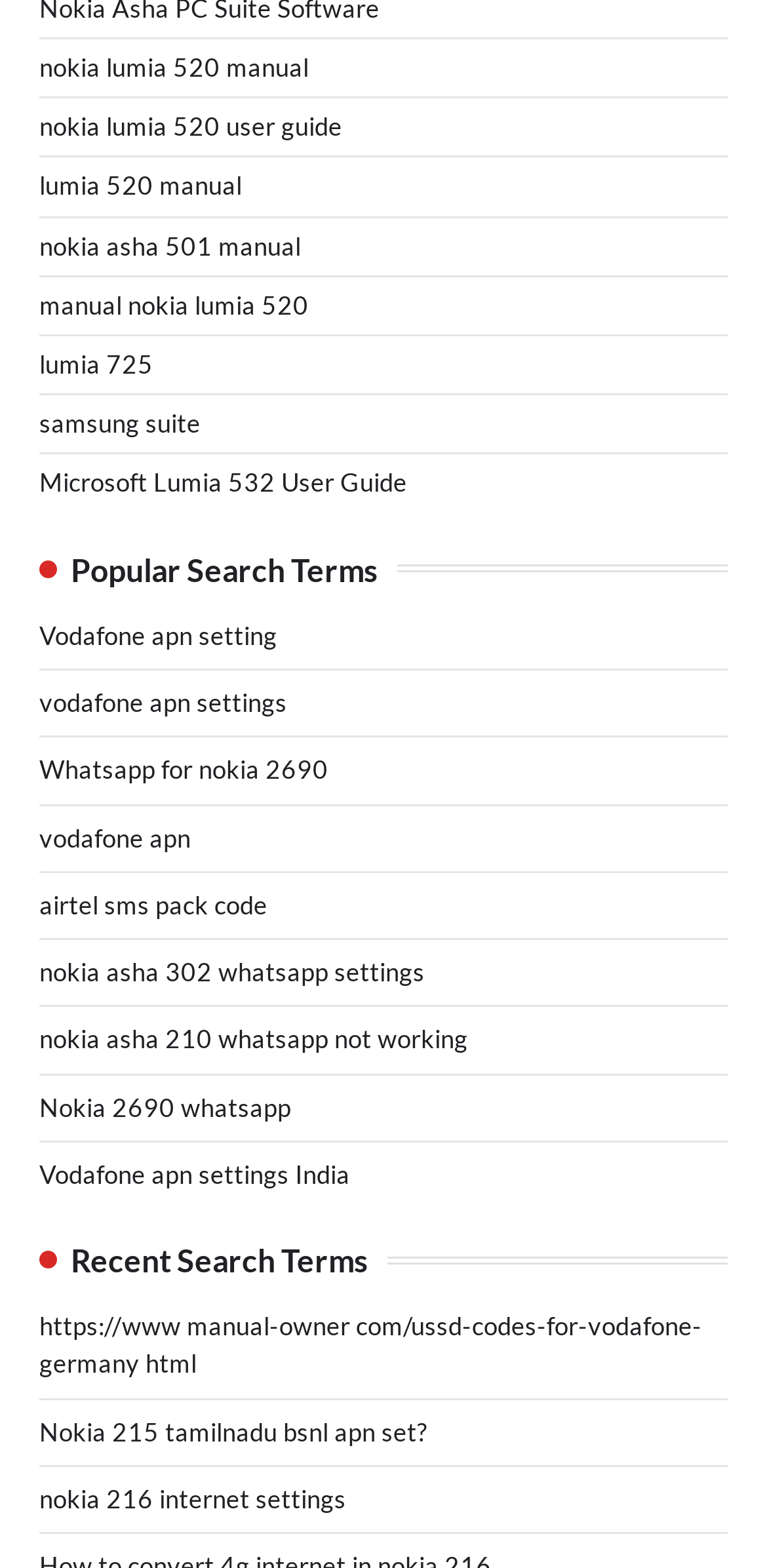Find the bounding box coordinates for the HTML element specified by: "samsung suite".

[0.051, 0.26, 0.262, 0.28]